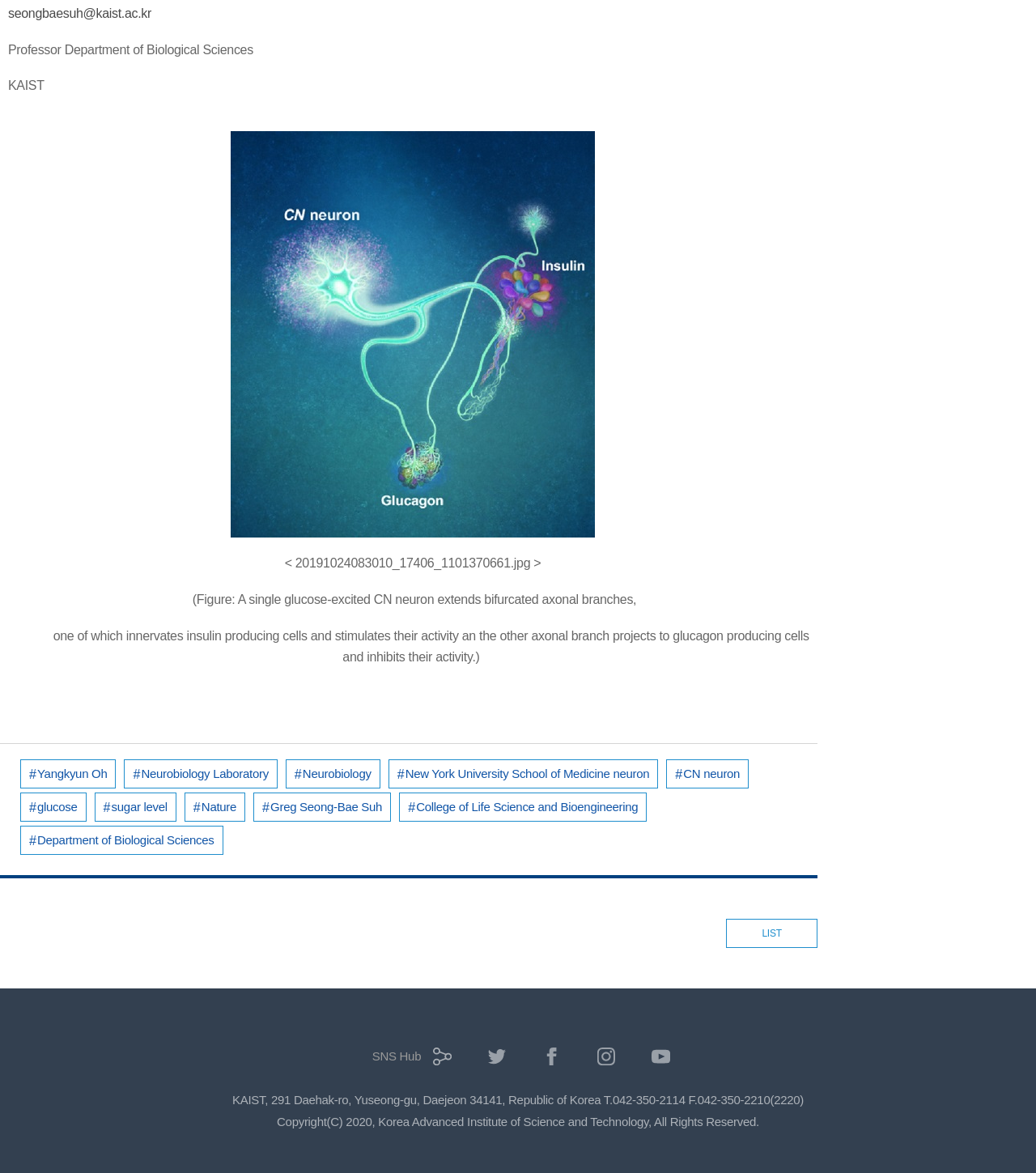Can you show the bounding box coordinates of the region to click on to complete the task described in the instruction: "Check SNS Hub"?

[0.353, 0.887, 0.436, 0.924]